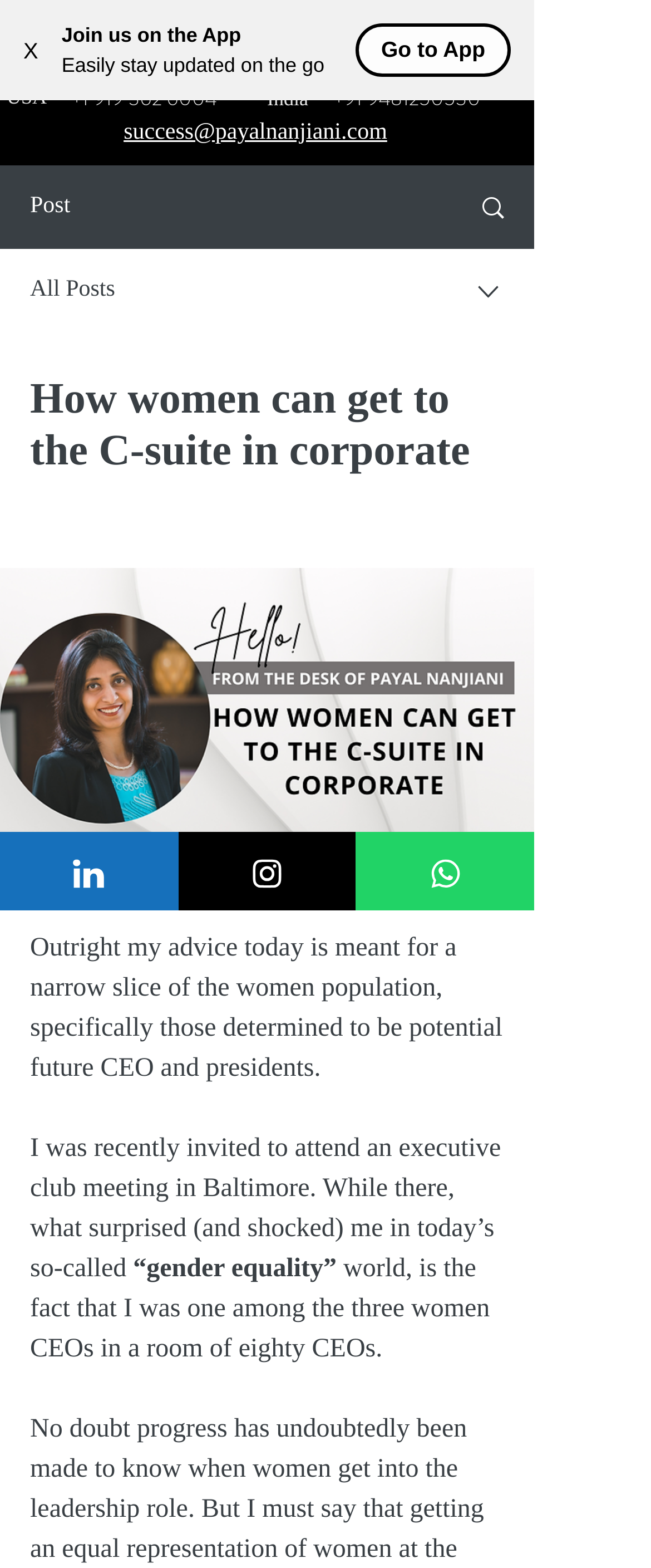Create a detailed description of the webpage's content and layout.

The webpage appears to be a personal blog or article written by Payal Nanjiani, focusing on career advice for women aiming to become CEOs and presidents. At the top left corner, there is a logo image, and next to it, a button to close the navigation menu. Below the logo, there is a section promoting the app, with a call-to-action button "Go to App" on the right side.

The author's name, Payal Nanjiani, is prominently displayed in the top center of the page. Below it, there are contact information and location details, including email address, phone numbers, and countries (India and USA).

The main content of the webpage is an article, which starts with a heading "How women can get to the C-suite in corporate". The article is divided into paragraphs, with the first paragraph stating that the advice is meant for a specific group of women. The text continues to describe the author's experience at an executive club meeting, where she was surprised by the lack of female CEOs.

On the right side of the page, there are social media links to LinkedIn, Instagram, and WhatsApp, each accompanied by an image. At the bottom of the page, there is a section with a combobox and a heading that repeats the title of the article.